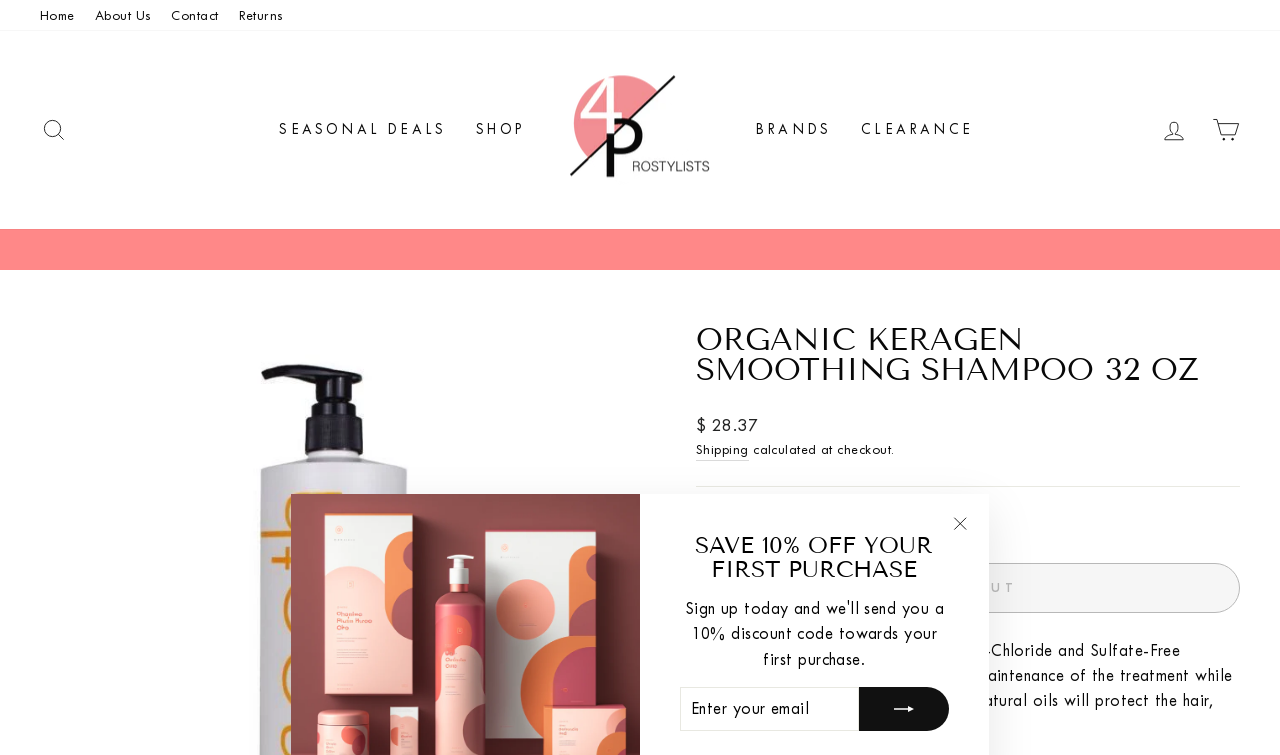Determine the main headline of the webpage and provide its text.

ORGANIC KERAGEN SMOOTHING SHAMPOO 32 OZ